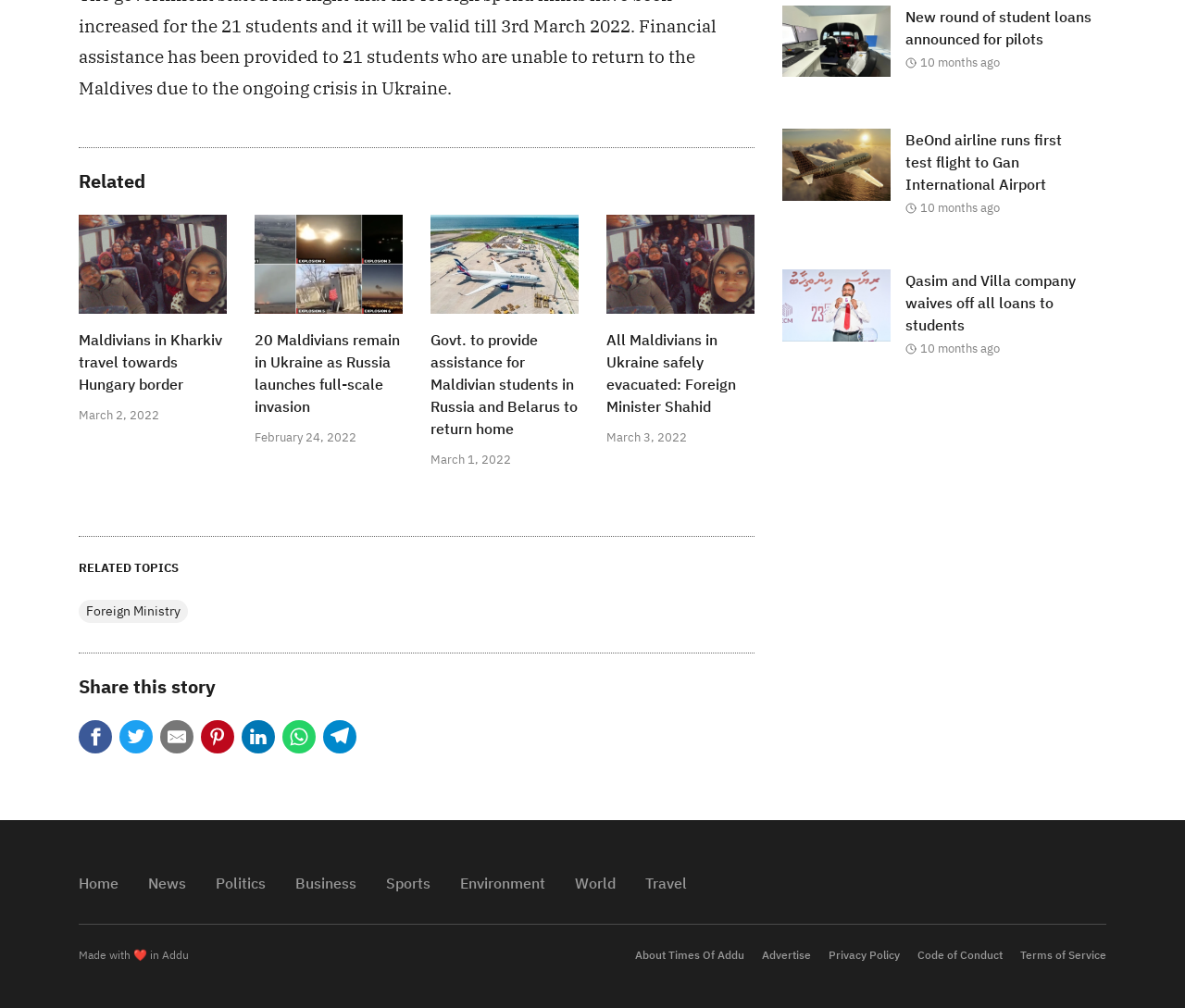Locate the bounding box coordinates of the clickable area to execute the instruction: "View the 'New round of student loans announced for pilots' article". Provide the coordinates as four float numbers between 0 and 1, represented as [left, top, right, bottom].

[0.764, 0.007, 0.921, 0.047]